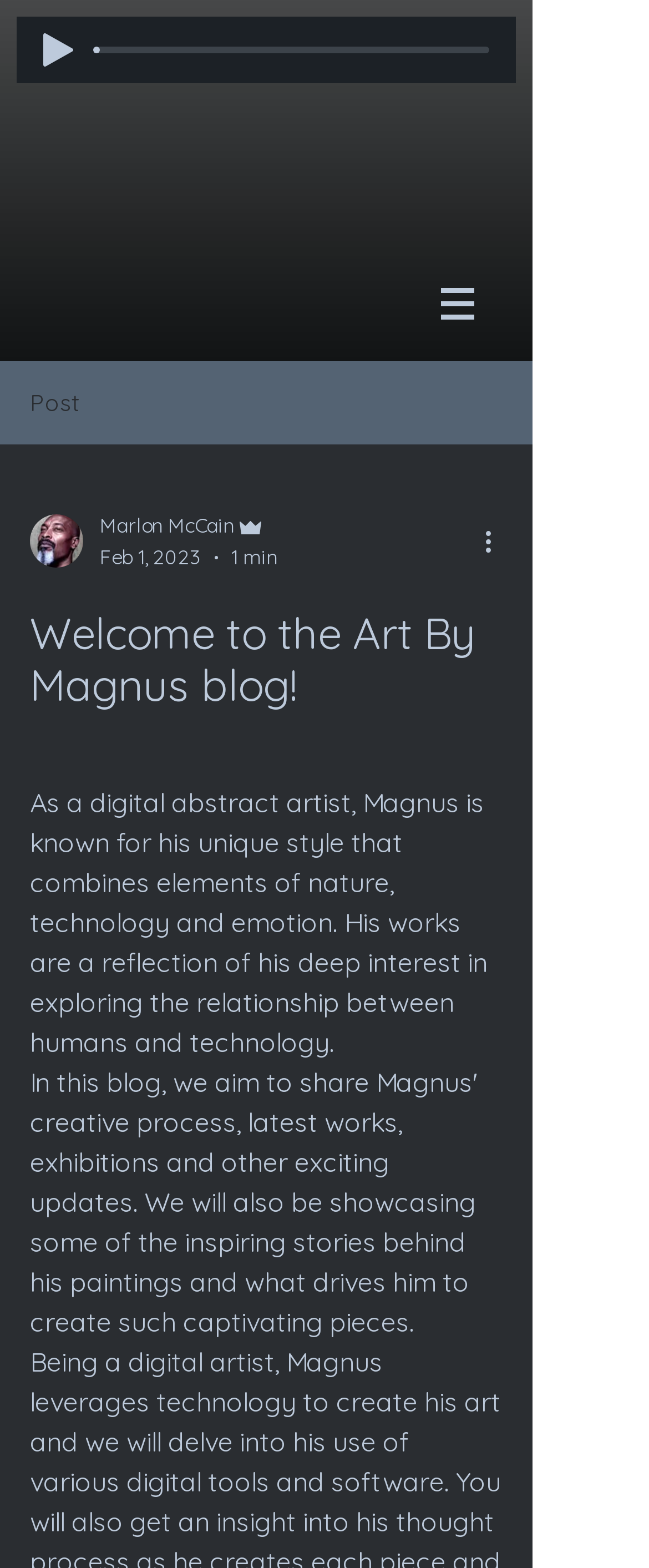Can you find and generate the webpage's heading?

Welcome to the Art By Magnus blog!